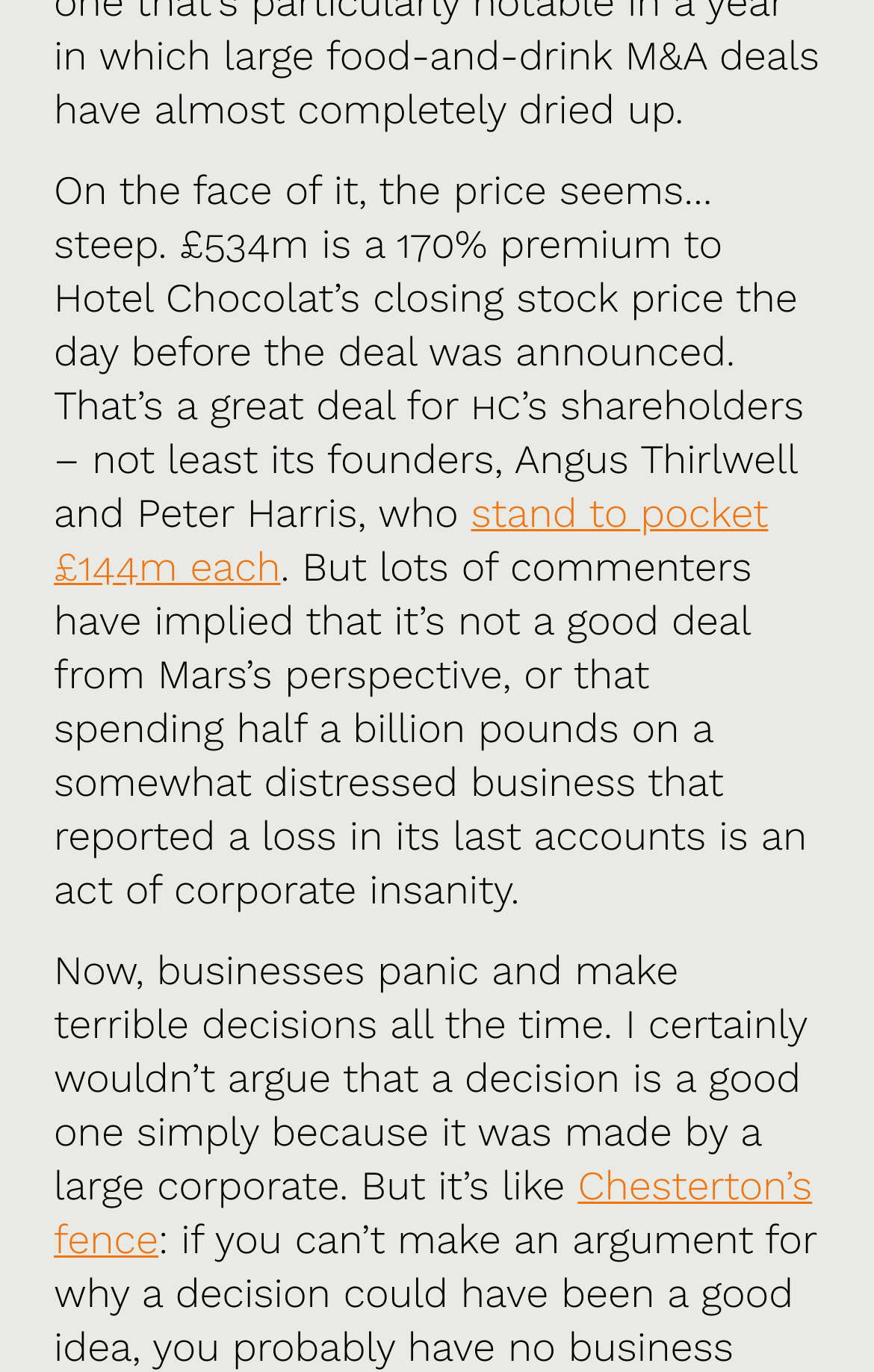Who is acquiring Hotel Chocolat?
Give a detailed and exhaustive answer to the question.

The text discusses Mars's decision to acquire Hotel Chocolat for £534m, which is a 170% premium to its closing stock price the day before the deal was announced.